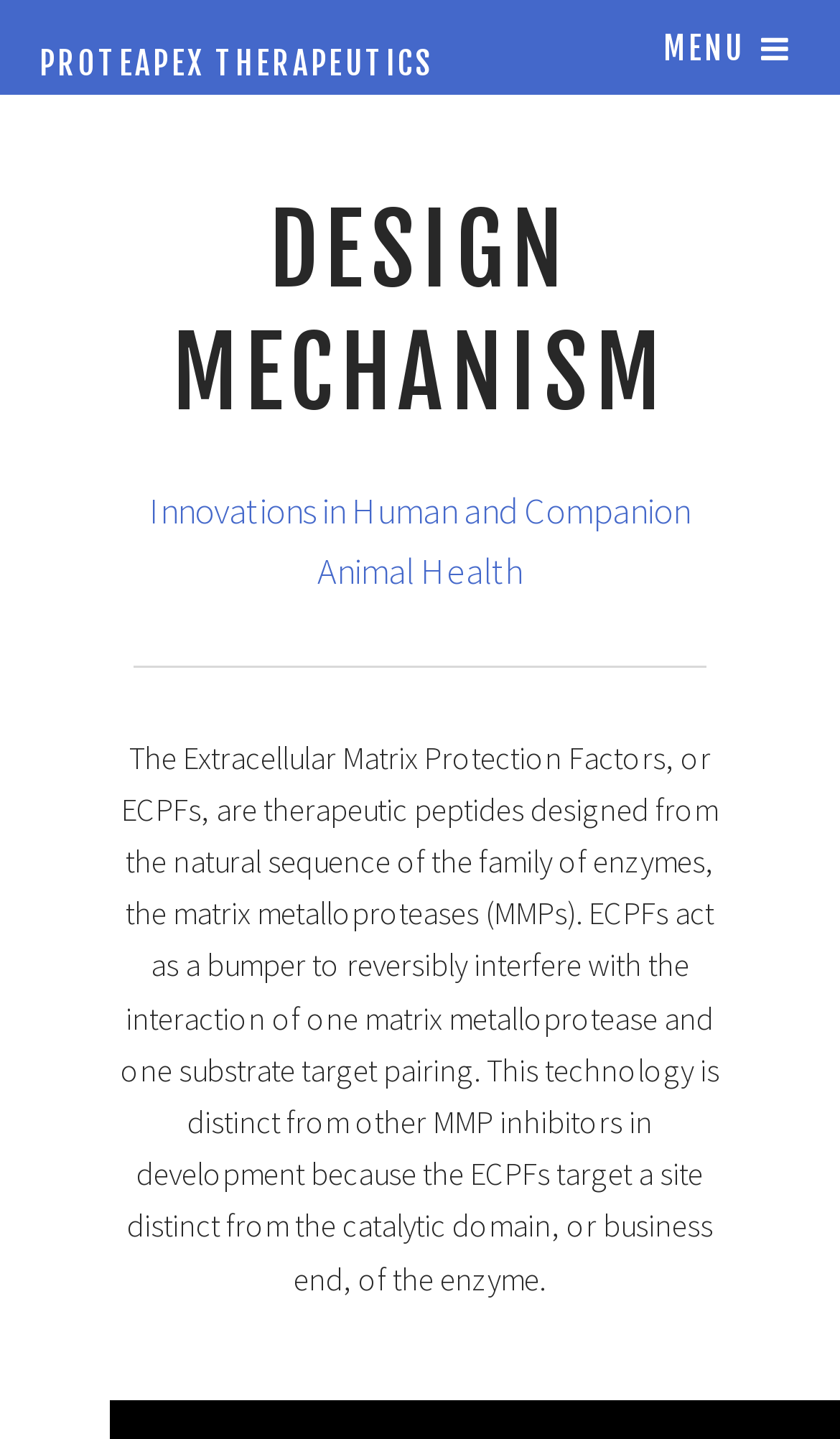Please locate the UI element described by "Jan 20, 2023" and provide its bounding box coordinates.

None